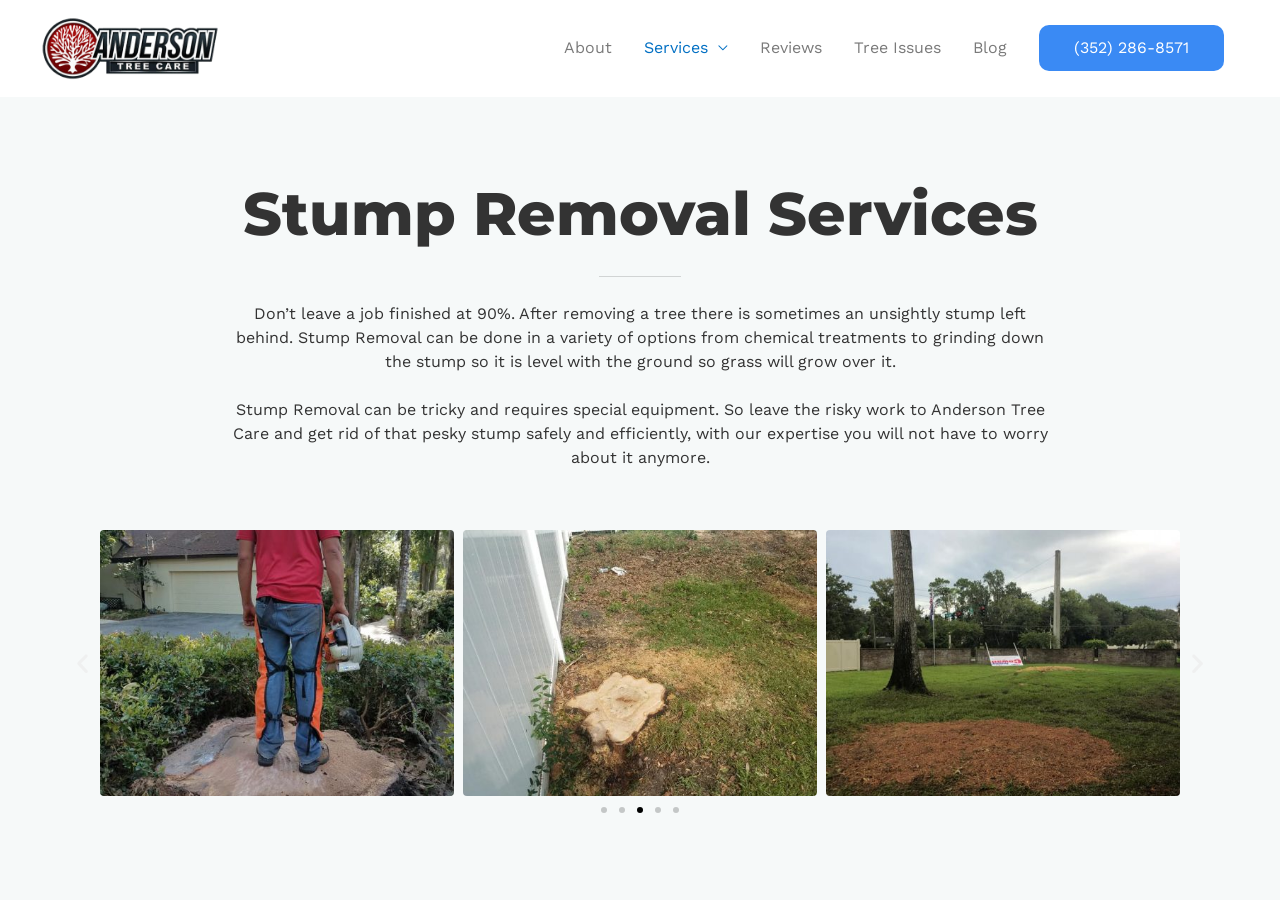Please specify the bounding box coordinates of the clickable section necessary to execute the following command: "Call the phone number".

[0.812, 0.028, 0.956, 0.079]